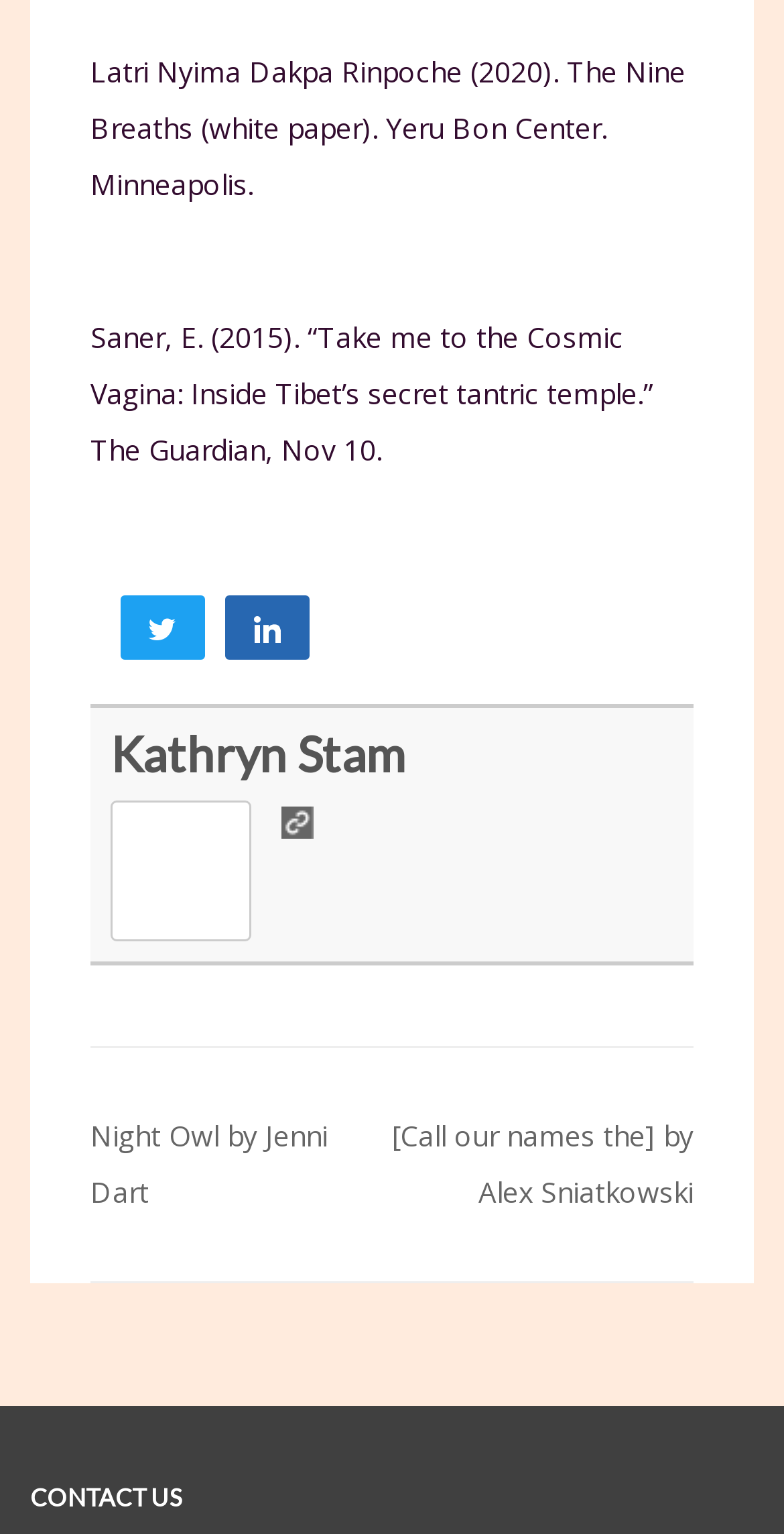What is the text above the navigation section?
Carefully analyze the image and provide a detailed answer to the question.

The text above the navigation section is 'Post navigation' which is a heading element that indicates the start of the navigation section.